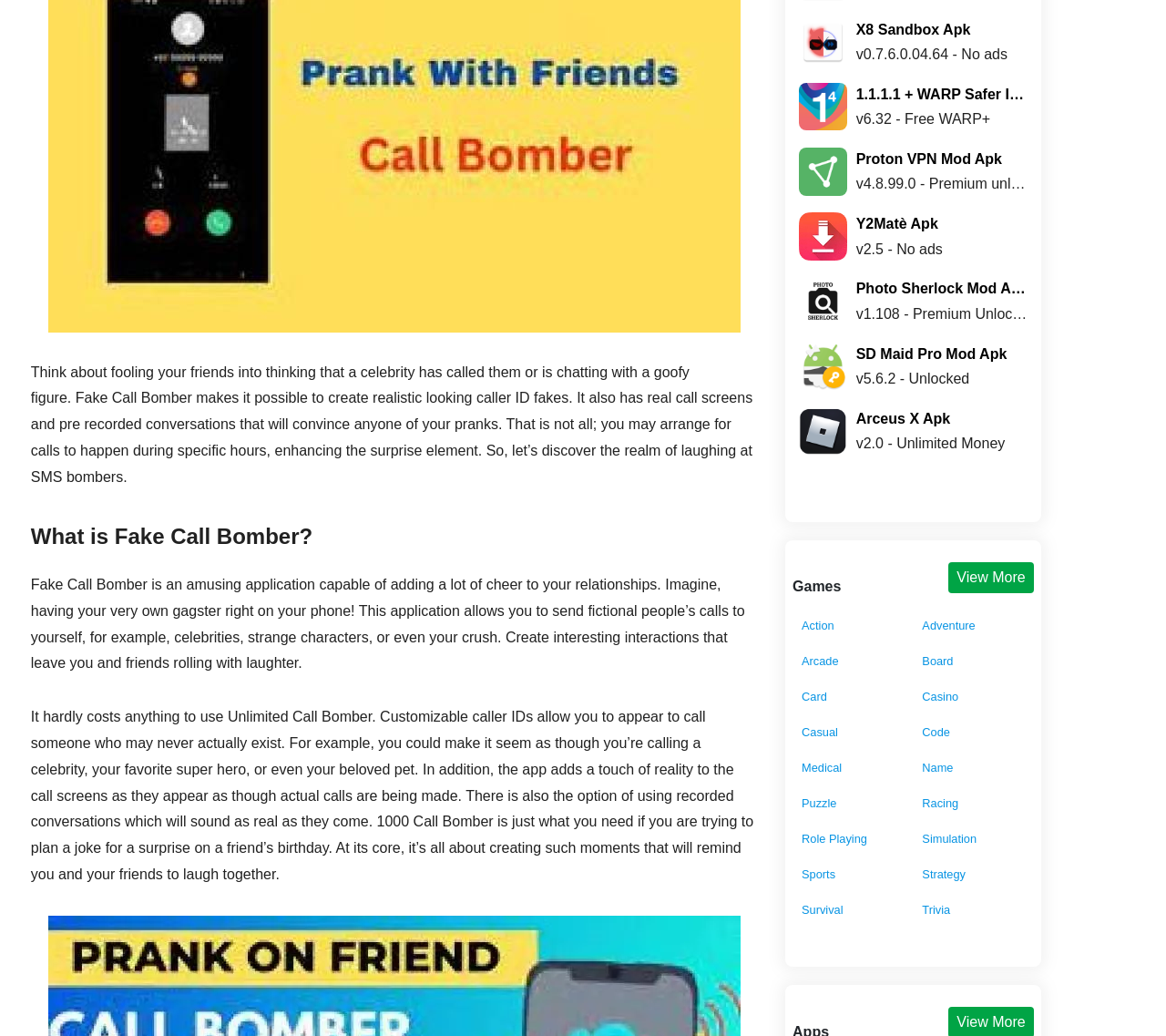What is the benefit of using Fake Call Bomber?
Please give a detailed and thorough answer to the question, covering all relevant points.

The application is designed to create moments that will remind users and their friends to laugh together, making it a fun and entertaining way to prank friends and family.